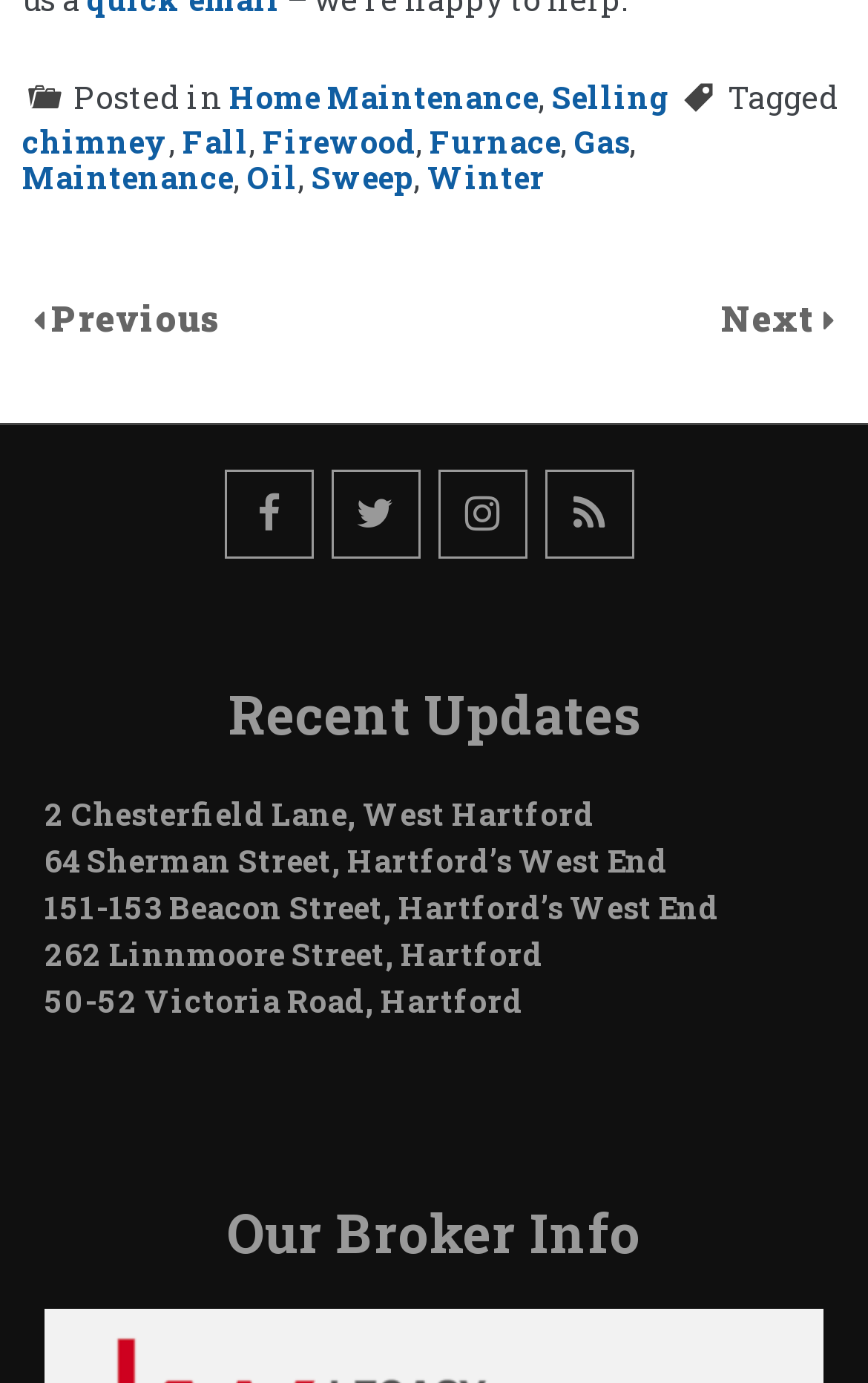Please answer the following question as detailed as possible based on the image: 
What is the purpose of the icons in the layout table?

The layout table contains four links with icons, which are commonly used to represent ratings or reviews. Therefore, it can be inferred that these icons are used for rating or reviewing purposes.